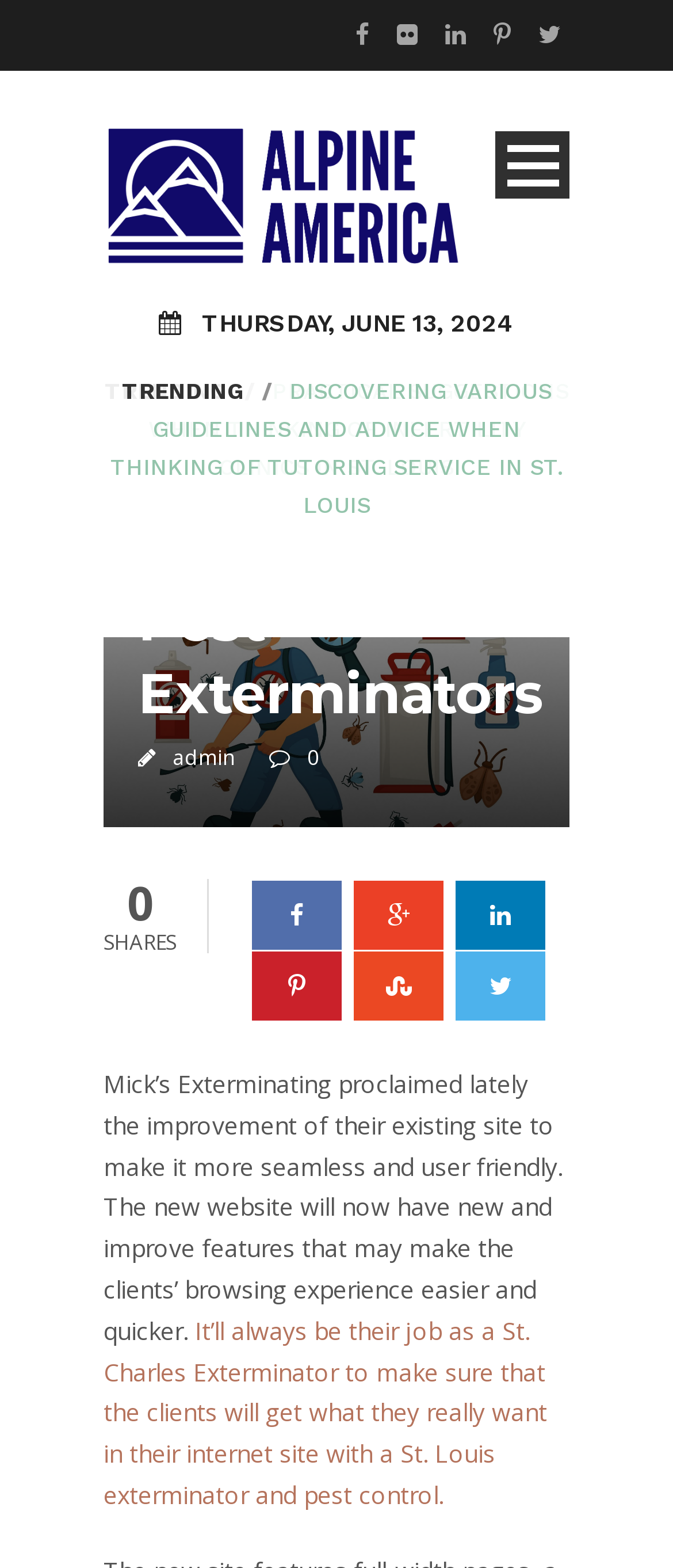Identify and generate the primary title of the webpage.

An Analysis Of The Strategies When Thinking Of St. Charles Pest Exterminators